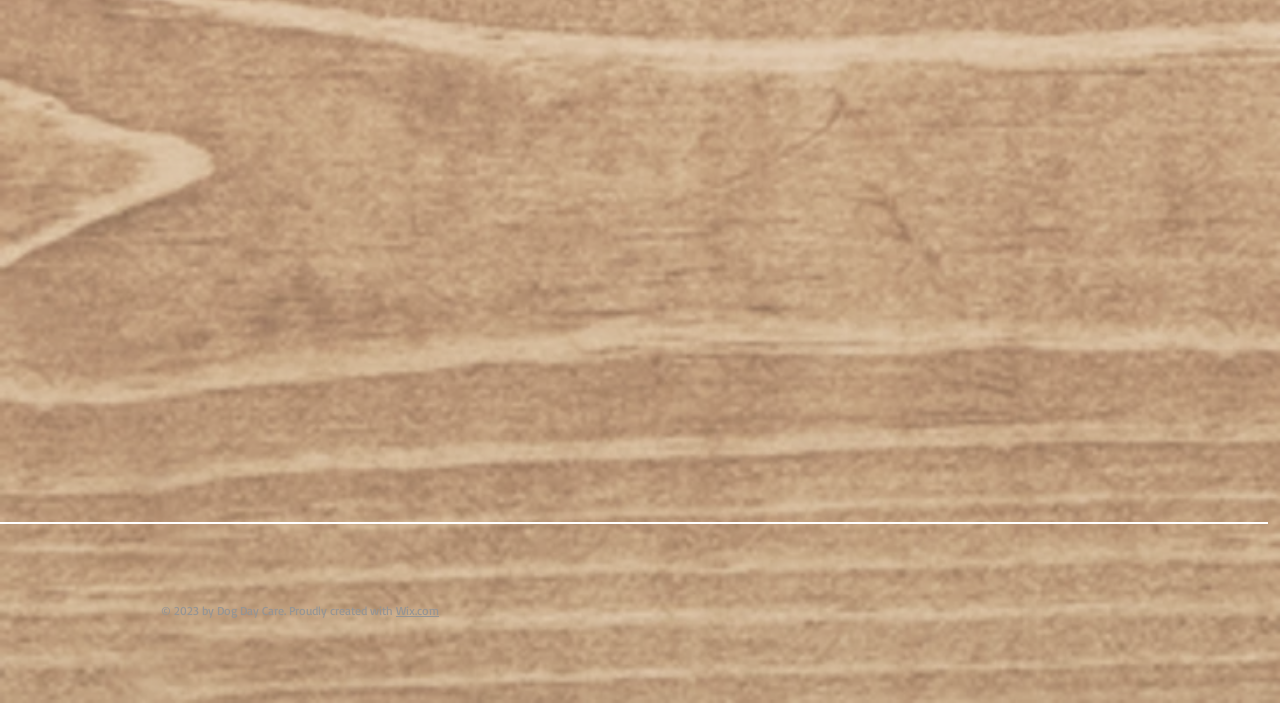What is the copyright year?
Please provide a comprehensive answer based on the visual information in the image.

The copyright year is mentioned at the bottom of the webpage, stating '© 2023 by Dog Day Care', indicating that the content is copyrighted as of 2023.